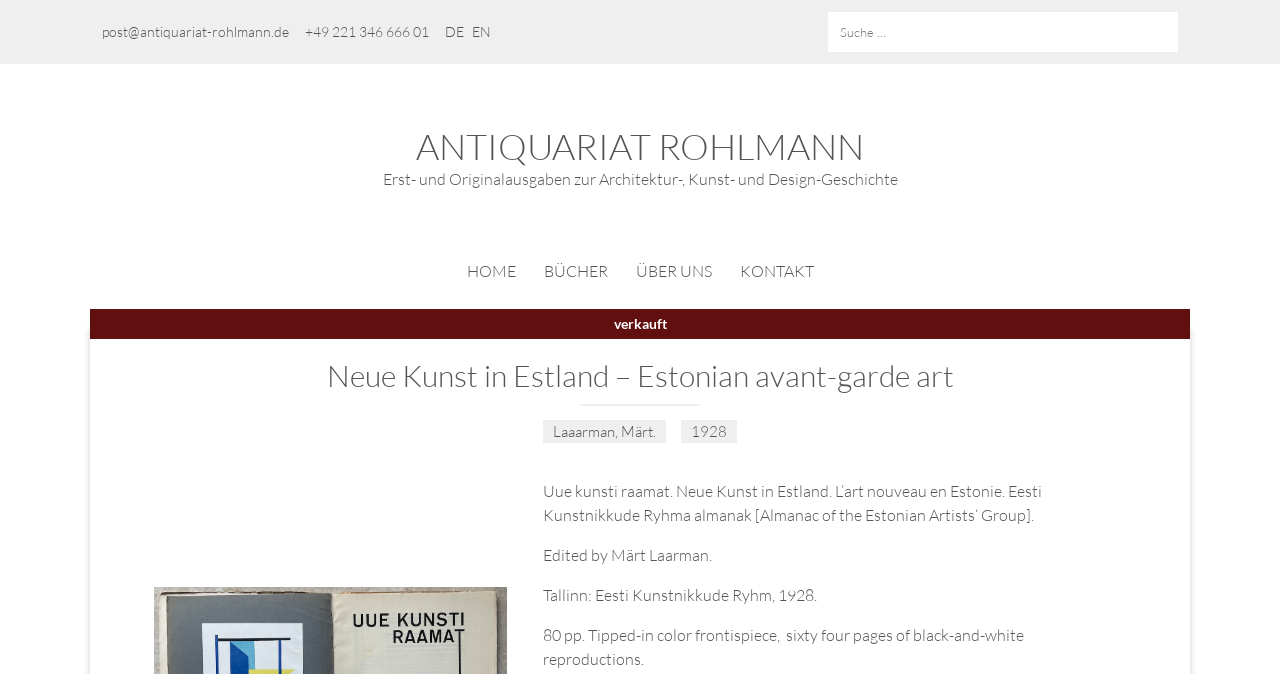Give a one-word or phrase response to the following question: What is the title of the book?

Uue kunsti raamat